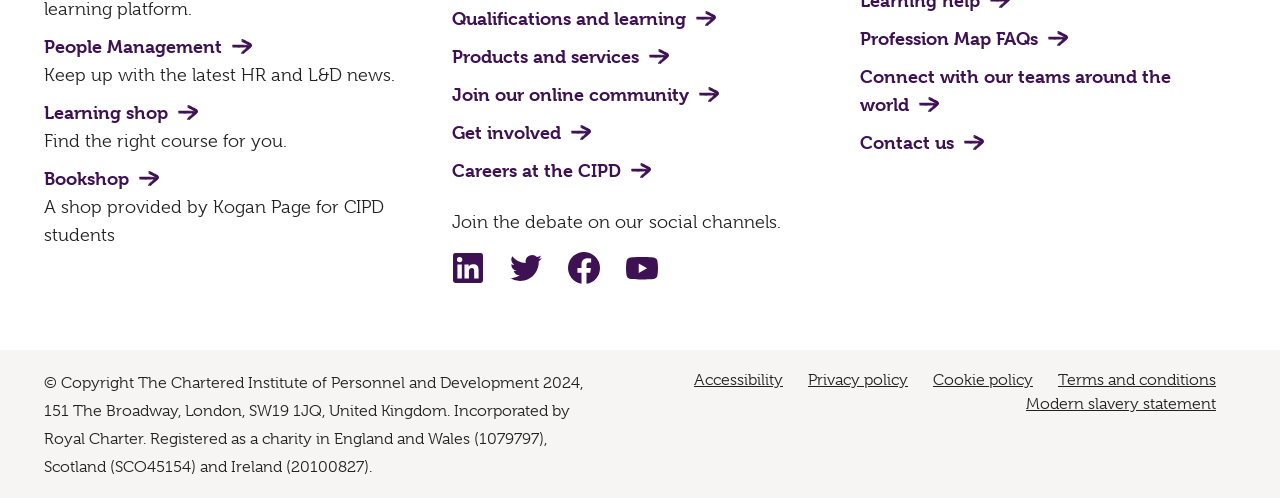What is the name of the organization?
Refer to the image and give a detailed response to the question.

The name of the organization can be inferred from the various links and text elements on the webpage, such as 'Join the CIPD' and 'CIPD students', which suggest that the webpage is related to the Chartered Institute of Personnel and Development.